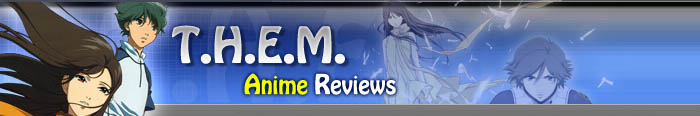Summarize the image with a detailed description that highlights all prominent details.

The image features the header for "T.H.E.M. Anime Reviews," showcasing a blend of vibrant colors and characters from various anime. The logo prominently displays “T.H.E.M.” in bold, playful lettering, emphasizing a welcoming approach to anime critique. Below it, the word “Anime Reviews” is presented in a clean, readable font, indicating the site's focus on reviewing anime series and films. The backdrop features stylized depictions of anime characters, creating an engaging visual that captures the essence of the anime culture. This header sets the tone for a site dedicated to insightful discussions and evaluations of anime, appealing to both newcomers and seasoned fans alike.